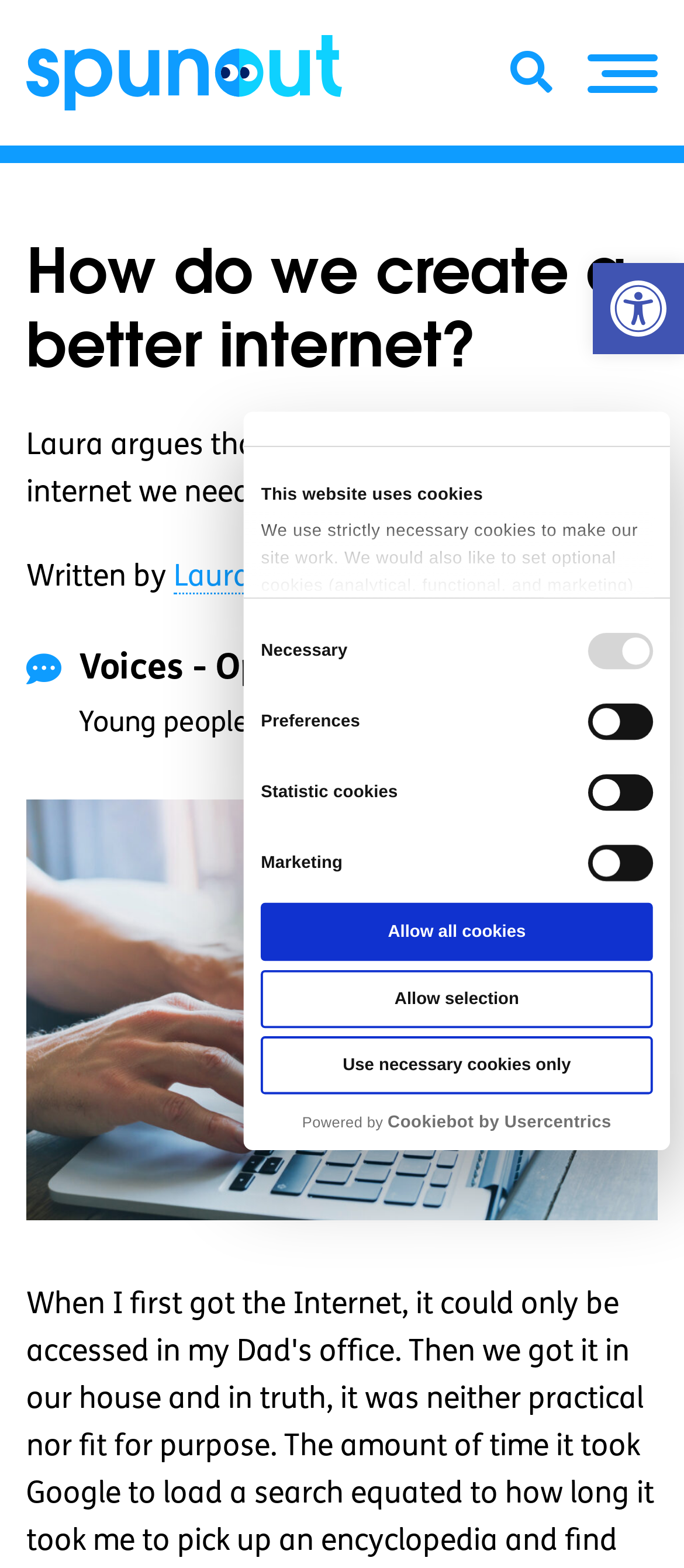Identify the bounding box for the element characterized by the following description: "Laura Gaynor".

[0.254, 0.358, 0.521, 0.379]